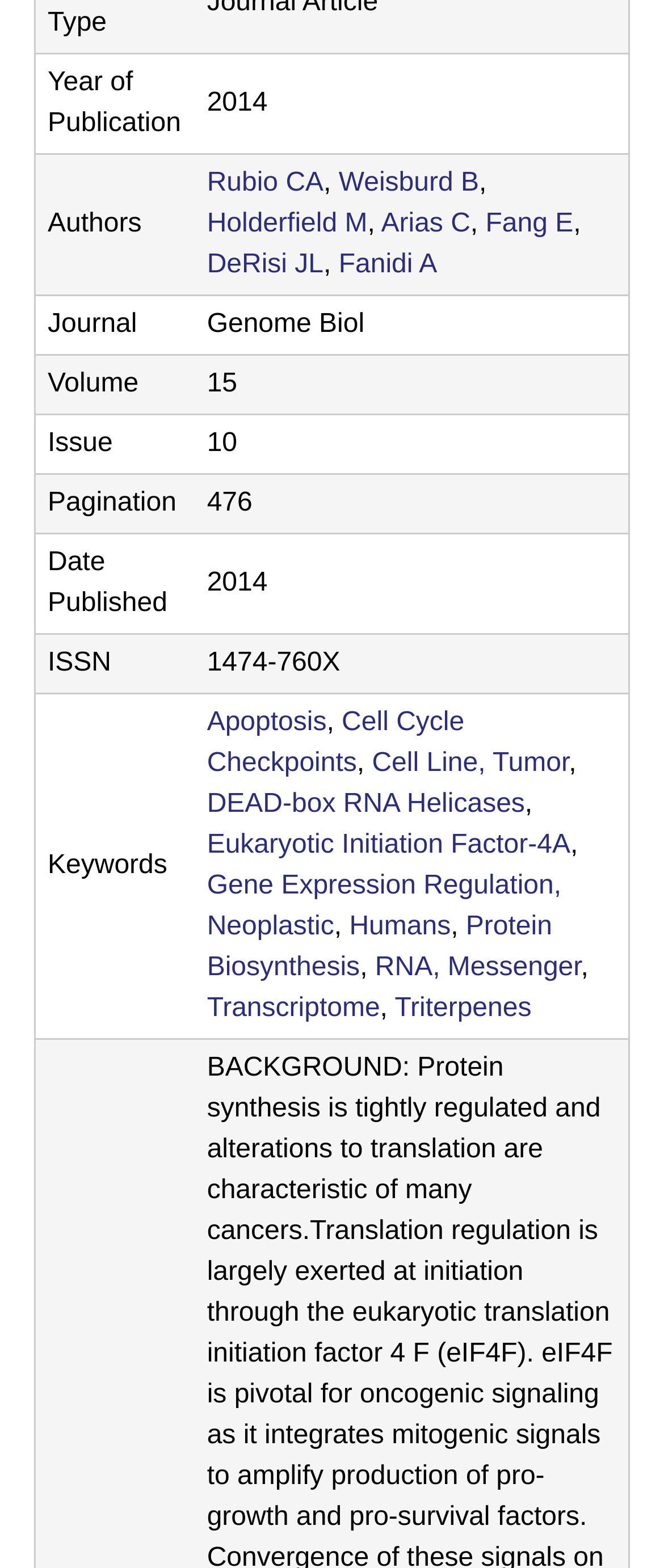Can you show the bounding box coordinates of the region to click on to complete the task described in the instruction: "View publication details of Rubio CA"?

[0.312, 0.107, 0.487, 0.126]